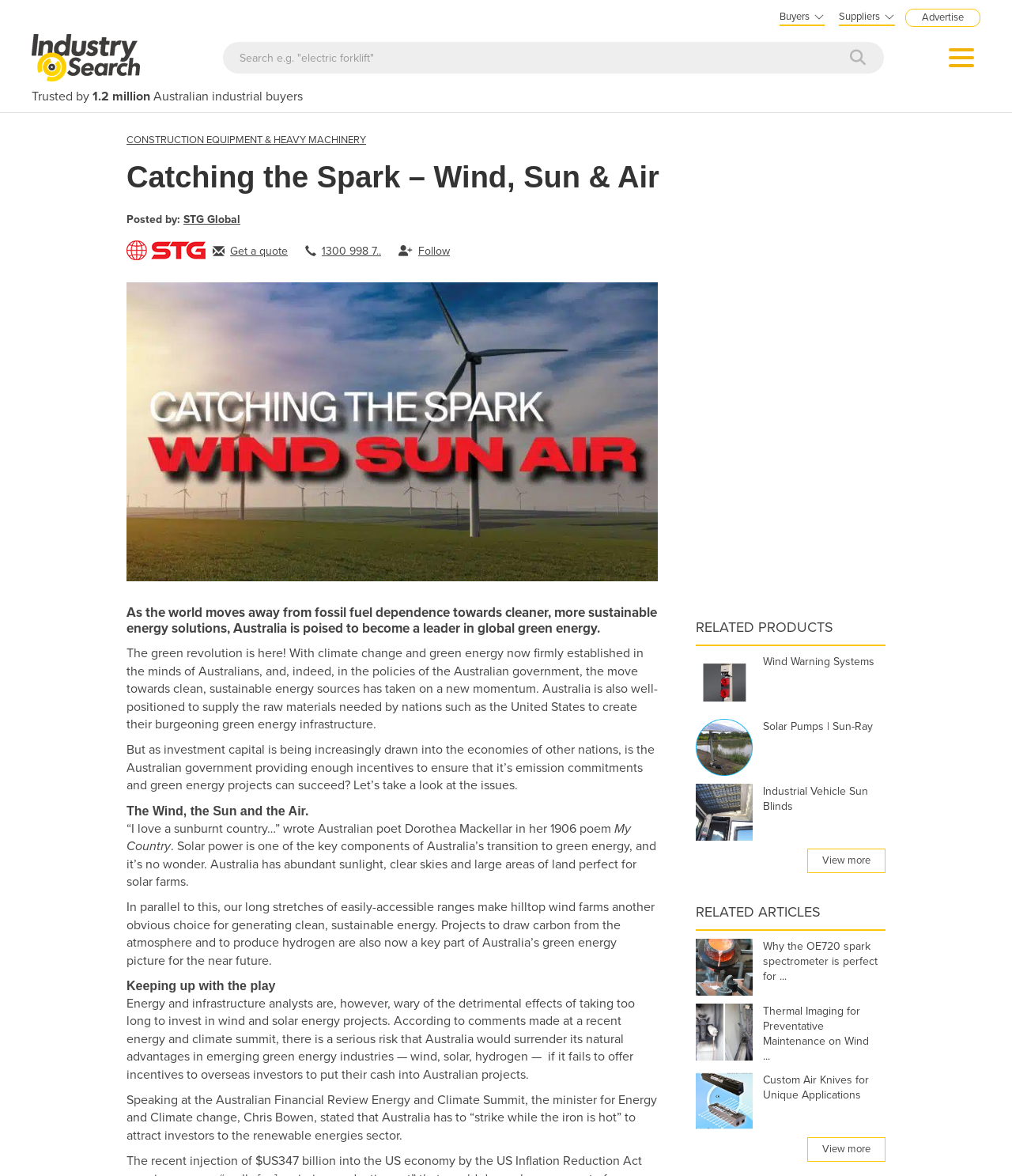What is the category of products listed under 'RELATED PRODUCTS'?
Using the image, respond with a single word or phrase.

Green energy products